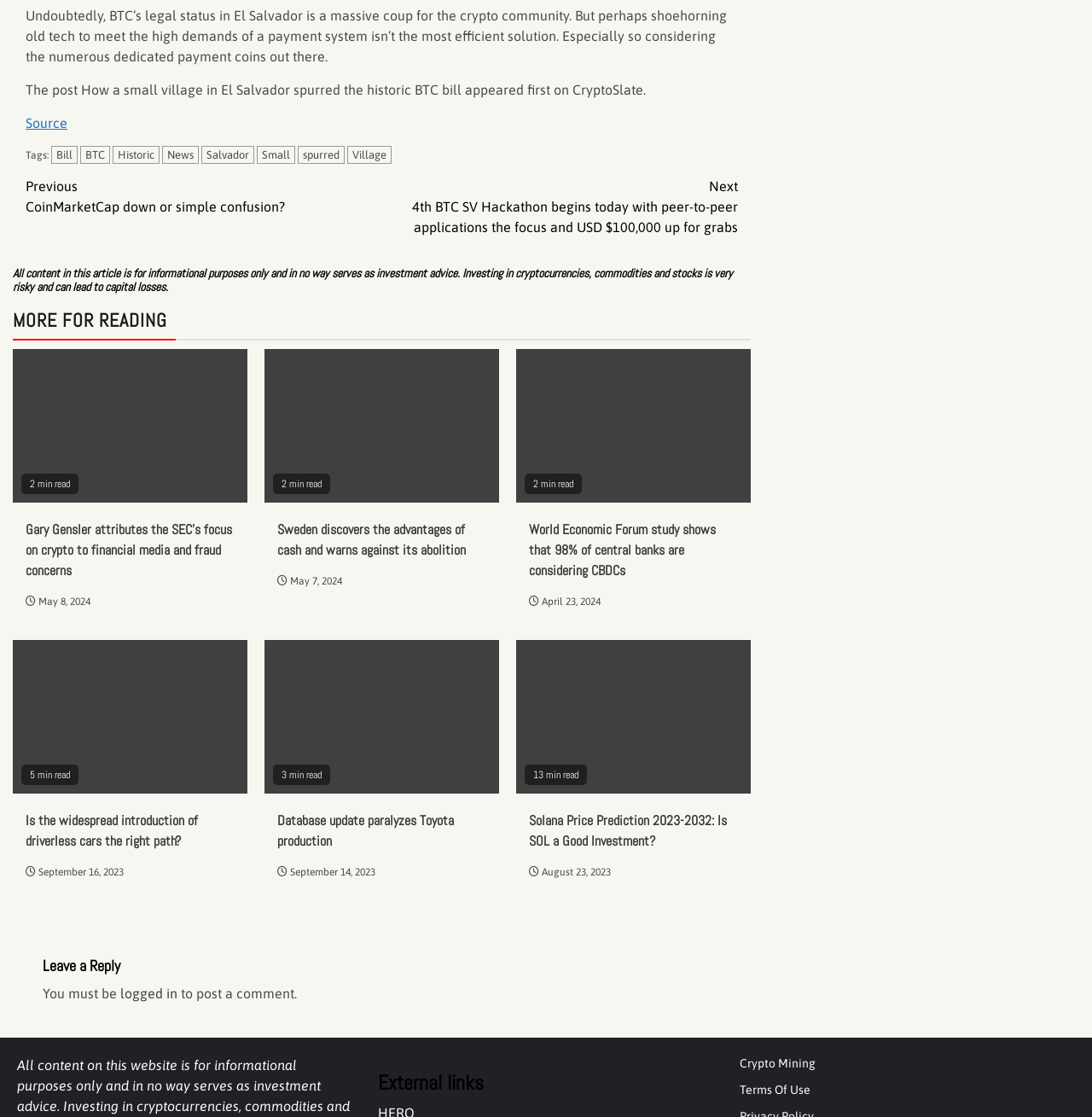What is the reading time of the article 'Database update paralyzes Toyota production'?
Answer the question with a single word or phrase, referring to the image.

3 min read